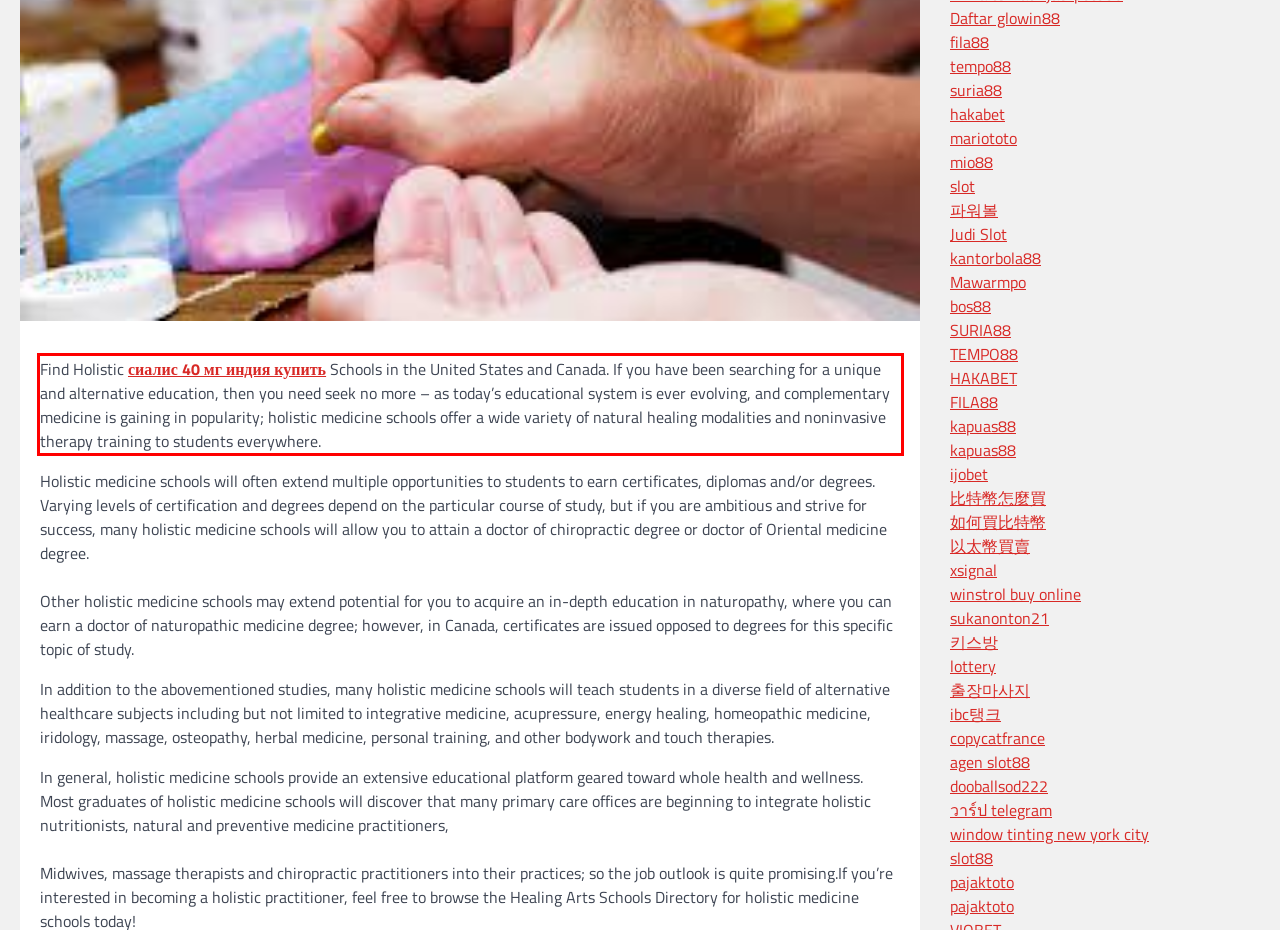You have a screenshot of a webpage with a red bounding box. Use OCR to generate the text contained within this red rectangle.

Find Holistic сиалис 40 мг индия купить Schools in the United States and Canada. If you have been searching for a unique and alternative education, then you need seek no more – as today’s educational system is ever evolving, and complementary medicine is gaining in popularity; holistic medicine schools offer a wide variety of natural healing modalities and noninvasive therapy training to students everywhere.